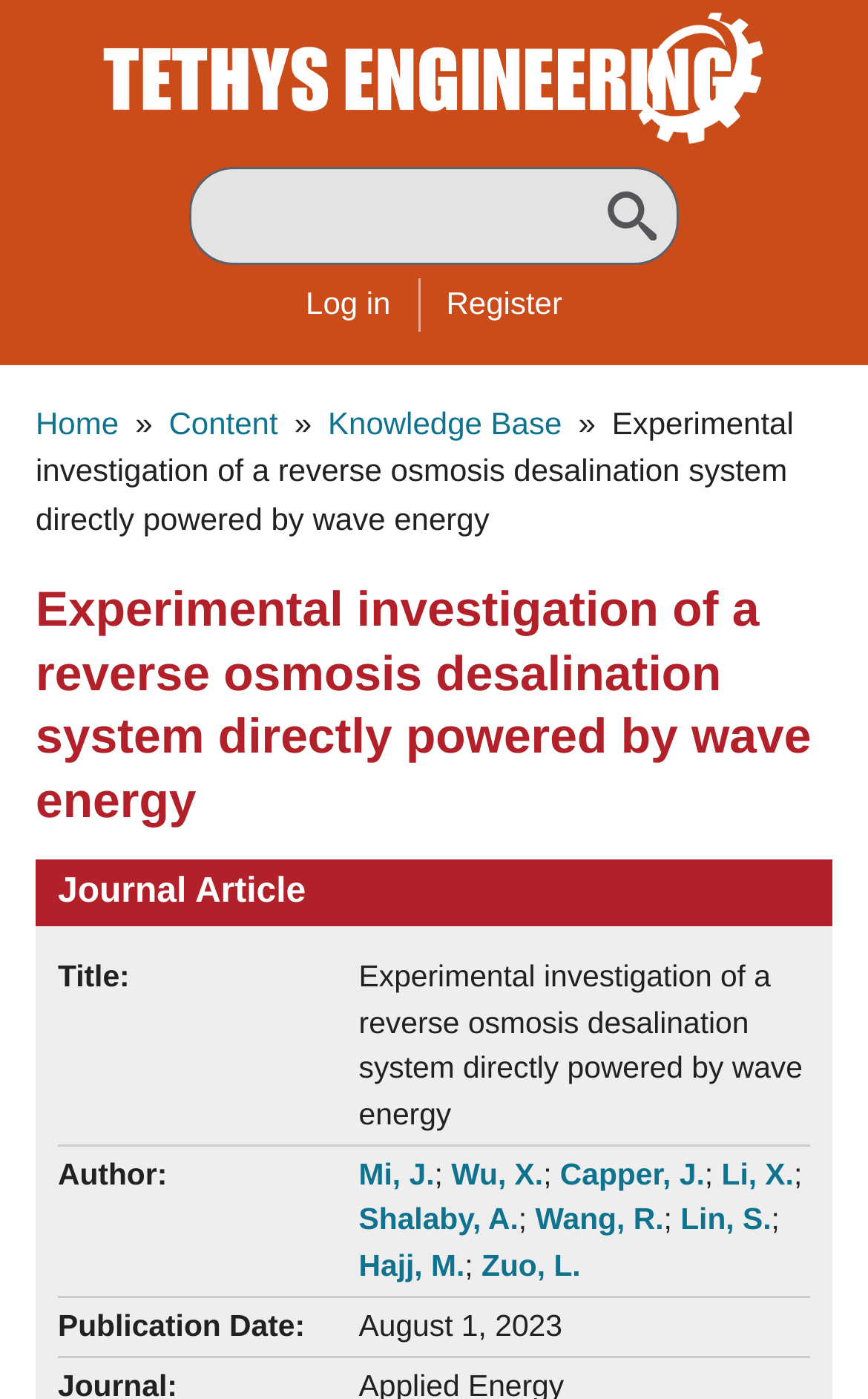Observe the image and answer the following question in detail: What is the title of the journal article?

I found the title of the journal article by looking at the heading element with the text 'Experimental investigation of a reverse osmosis desalination system directly powered by wave energy' which is a child element of the navigation element with the text 'Breadcrumb'.